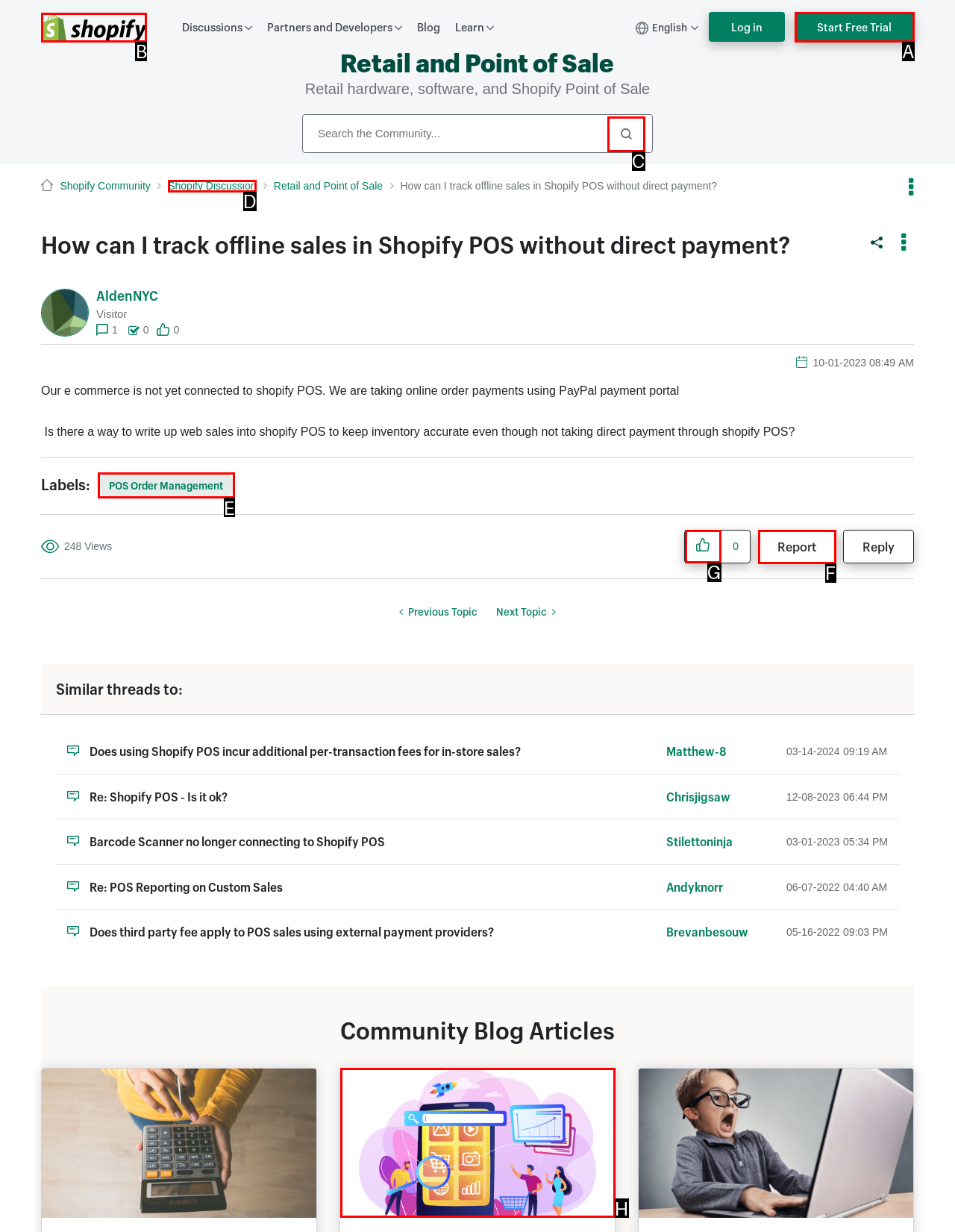Provide the letter of the HTML element that you need to click on to perform the task: Search for a topic.
Answer with the letter corresponding to the correct option.

C